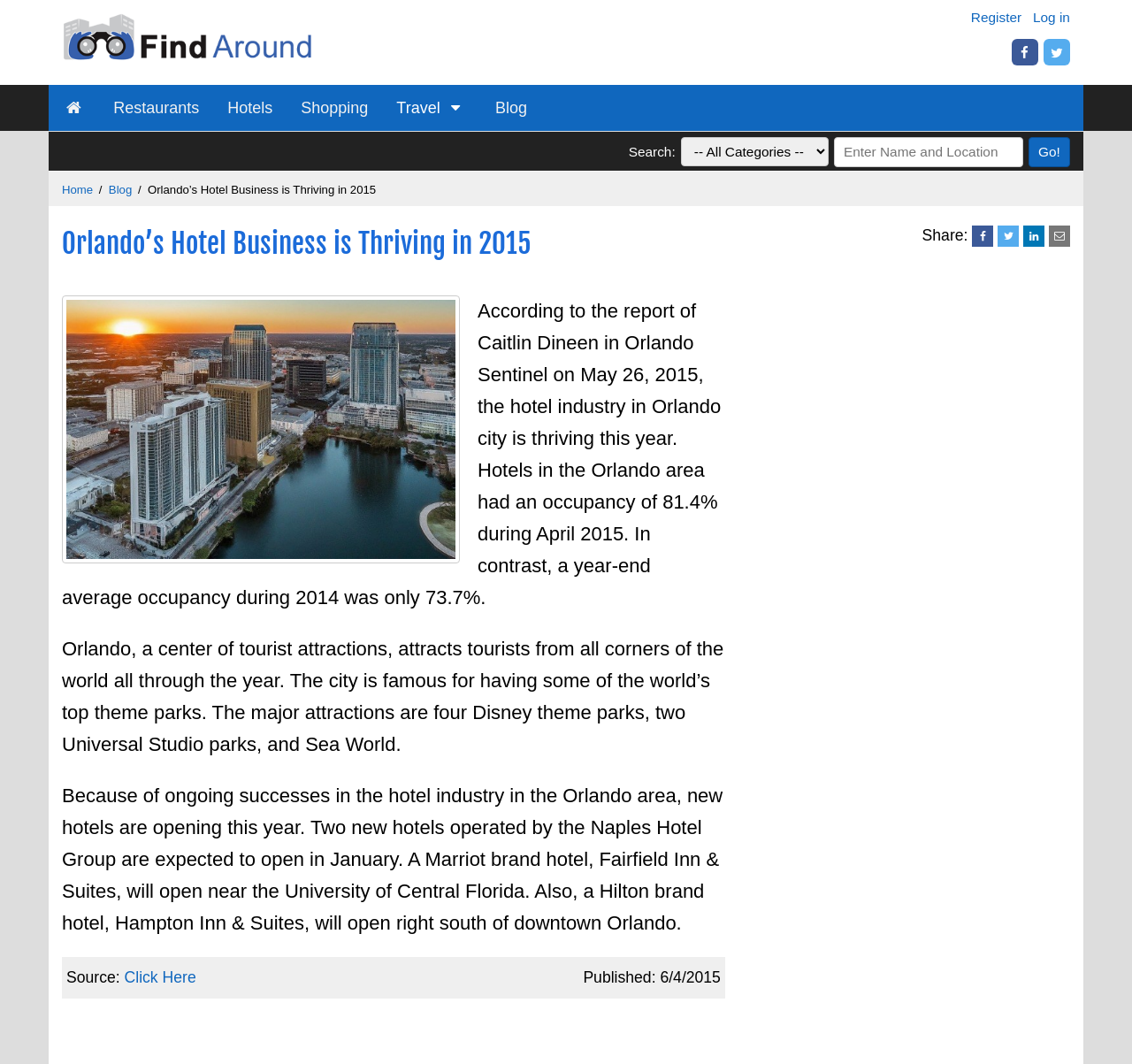Provide the bounding box coordinates for the area that should be clicked to complete the instruction: "Visit Our Facebook Page".

[0.894, 0.037, 0.917, 0.062]